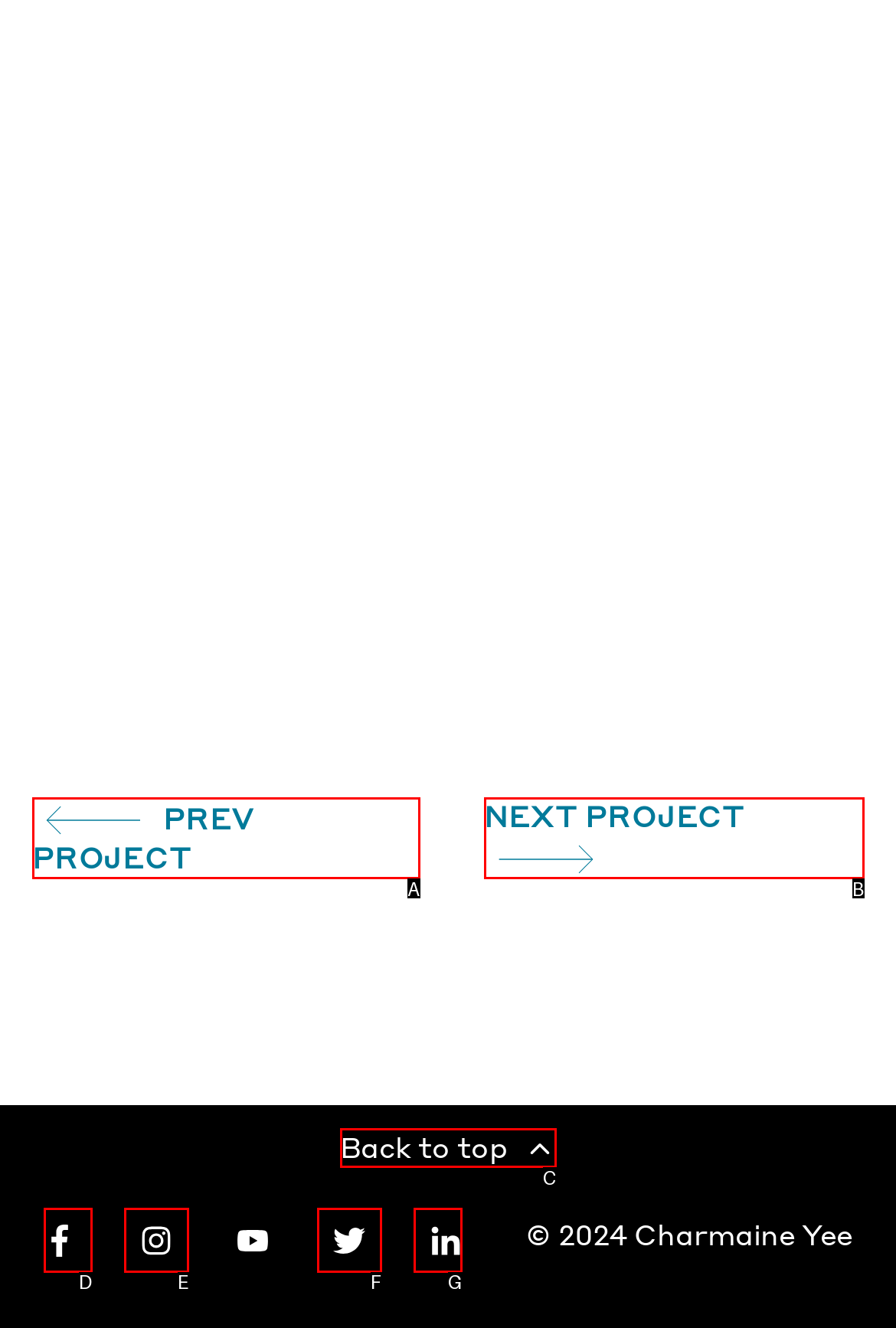Point out the option that aligns with the description: 954-272-8262
Provide the letter of the corresponding choice directly.

None